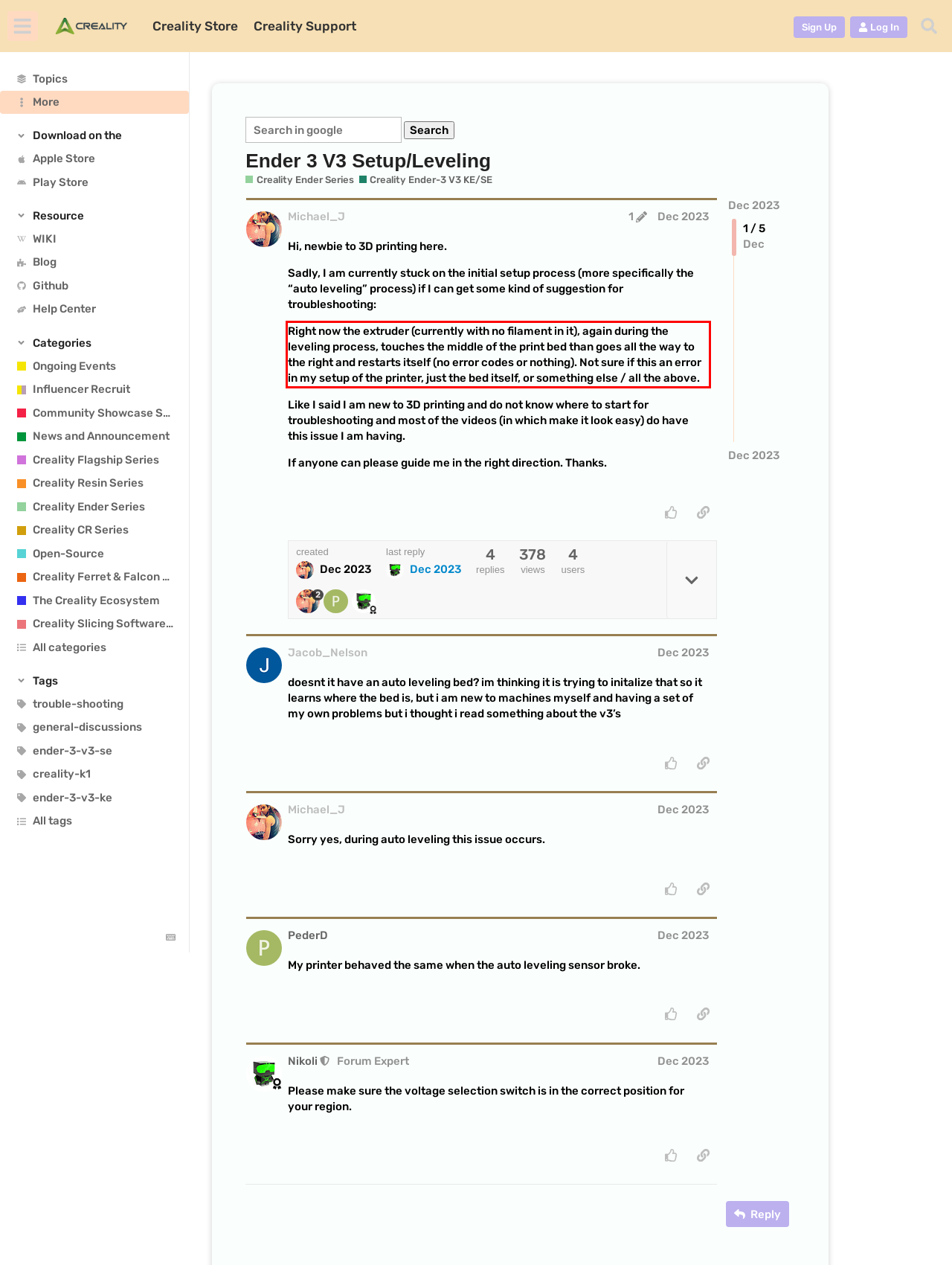The screenshot you have been given contains a UI element surrounded by a red rectangle. Use OCR to read and extract the text inside this red rectangle.

Right now the extruder (currently with no filament in it), again during the leveling process, touches the middle of the print bed than goes all the way to the right and restarts itself (no error codes or nothing). Not sure if this an error in my setup of the printer, just the bed itself, or something else / all the above.